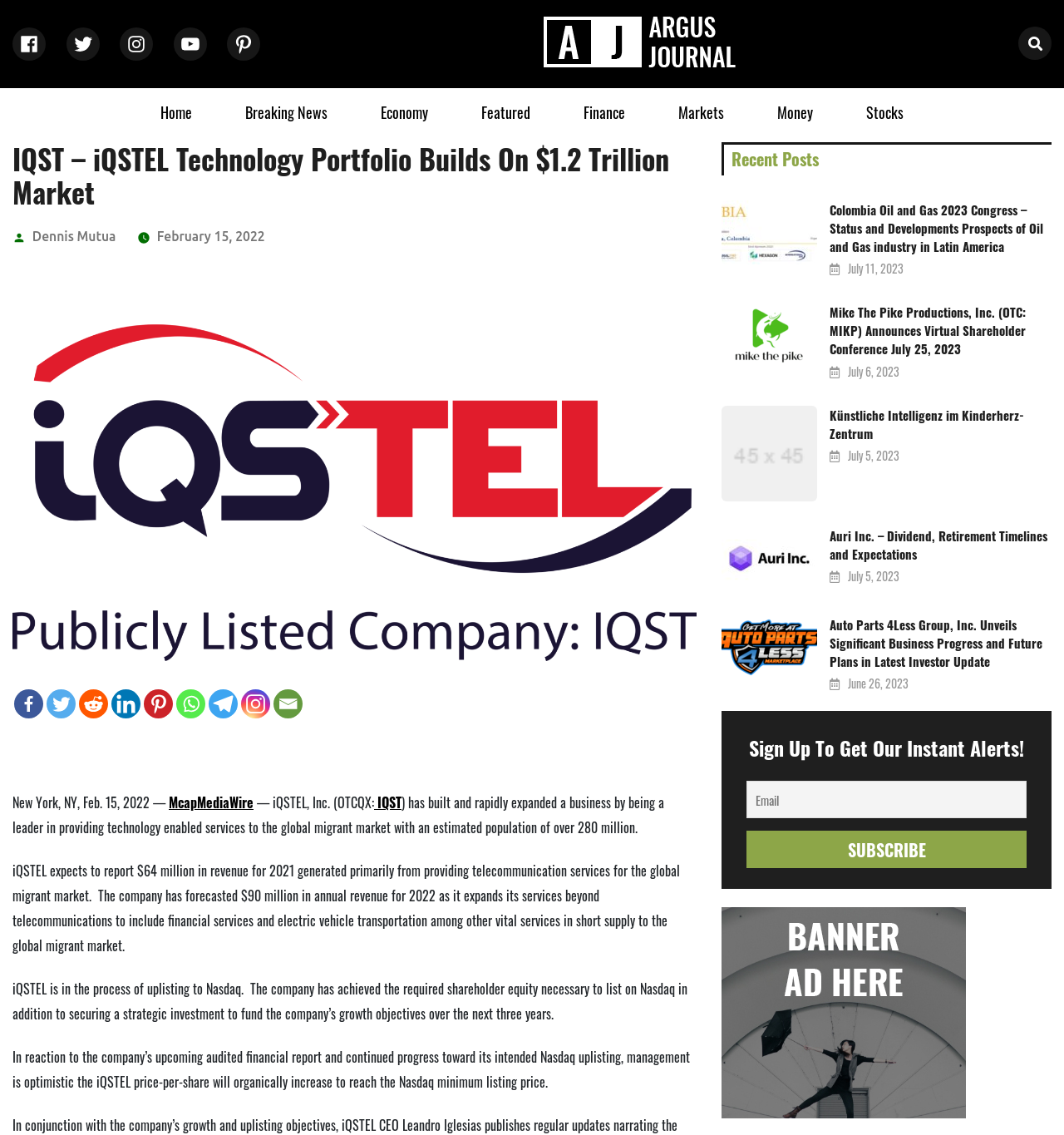What is the estimated population of the global migrant market?
Please respond to the question thoroughly and include all relevant details.

The article states that 'iQSTEL expects to report $64 million in revenue for 2021 generated primarily from providing telecommunication services for the global migrant market with an estimated population of over 280 million', which indicates that the estimated population of the global migrant market is over 280 million.